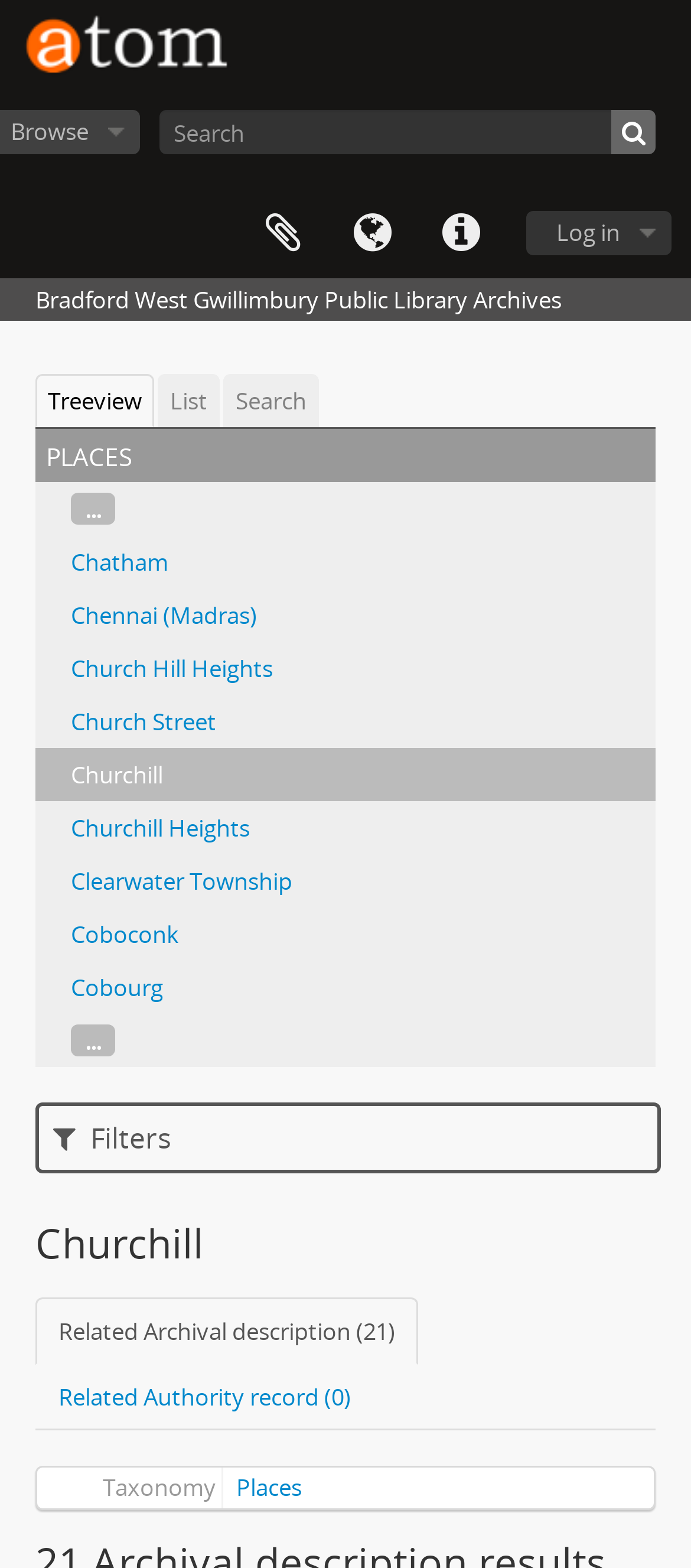Can you identify the bounding box coordinates of the clickable region needed to carry out this instruction: 'Browse places'? The coordinates should be four float numbers within the range of 0 to 1, stated as [left, top, right, bottom].

[0.342, 0.938, 0.437, 0.959]